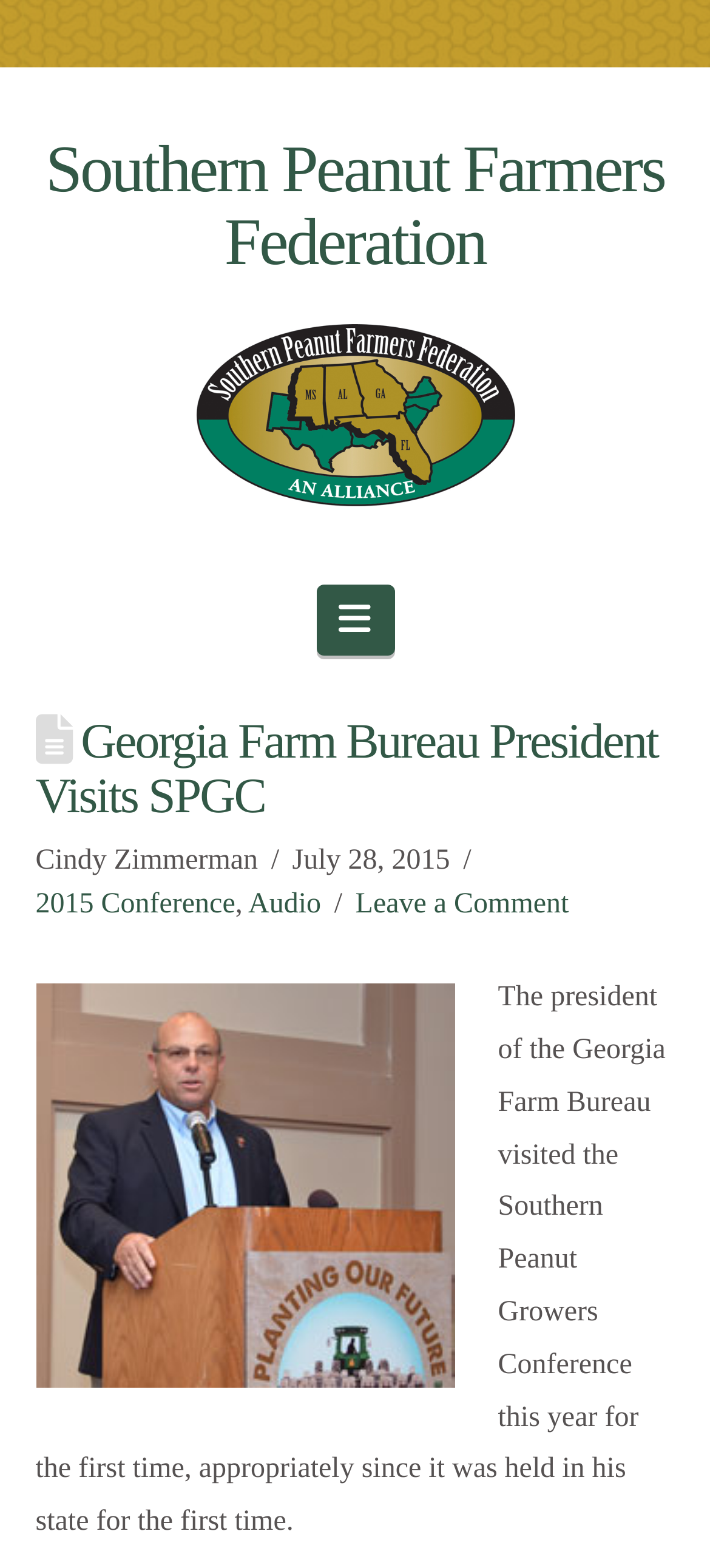Elaborate on the information and visuals displayed on the webpage.

The webpage is about the Georgia Farm Bureau President's visit to the Southern Peanut Growers Conference. At the top, there is a heading that reads "Southern Peanut Farmers Federation" with a link to the same name. Below it, there is an image with the same name, "Southern Peanut Farmers". 

To the right of the image, there is a navigation button labeled "Navigation". When expanded, it reveals a header section with a heading that reads "Georgia Farm Bureau President Visits SPGC". Below the heading, there is a subheading with the author's name, "Cindy Zimmerman", and a timestamp, "July 28, 2015". 

Underneath, there are three links: "2015 Conference", "Audio", and "Leave a Comment". To the left of these links, there is a large image labeled "spgc-15-zippy". Below the image, there is a paragraph of text that summarizes the president's visit to the conference, stating that it was his first time attending the event, which was held in his state for the first time. 

At the very bottom of the page, there is a "Back to Top" link.